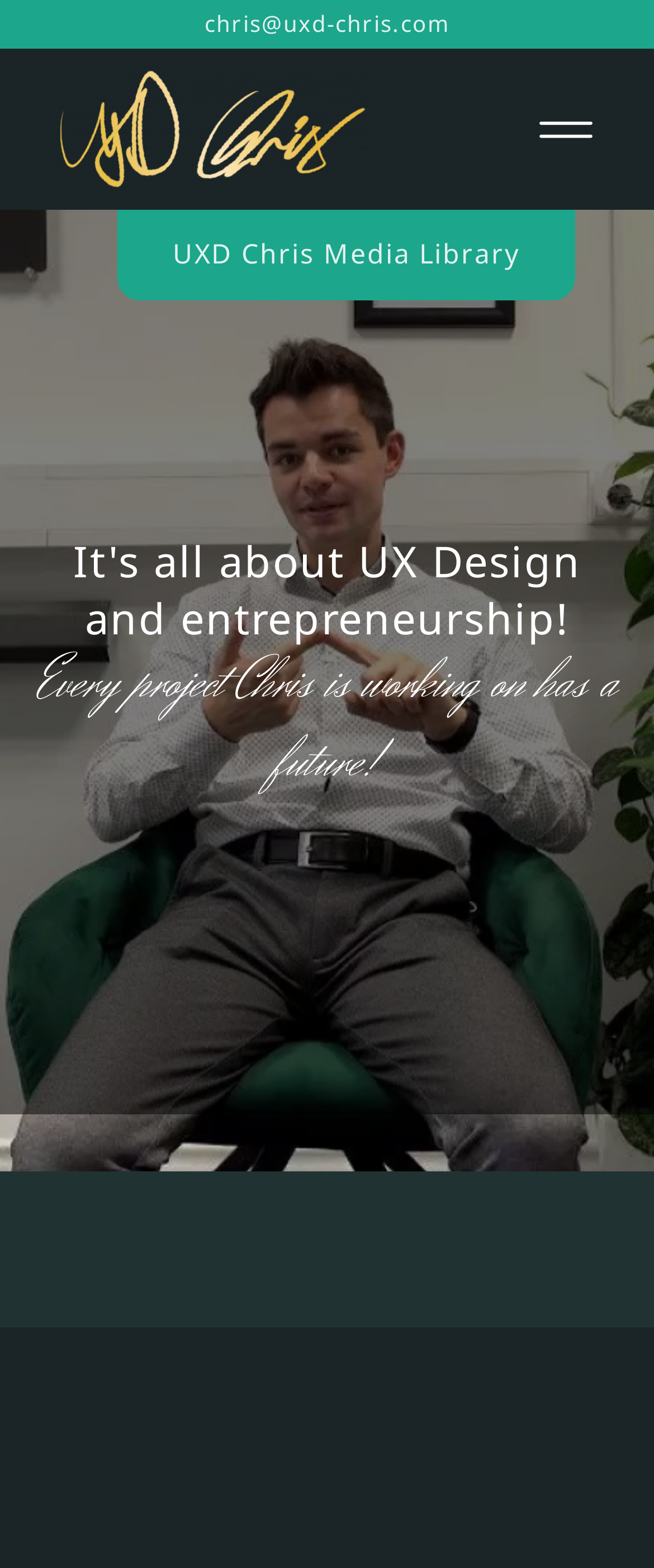Provide the bounding box coordinates for the area that should be clicked to complete the instruction: "Click the logo".

[0.085, 0.042, 0.564, 0.123]